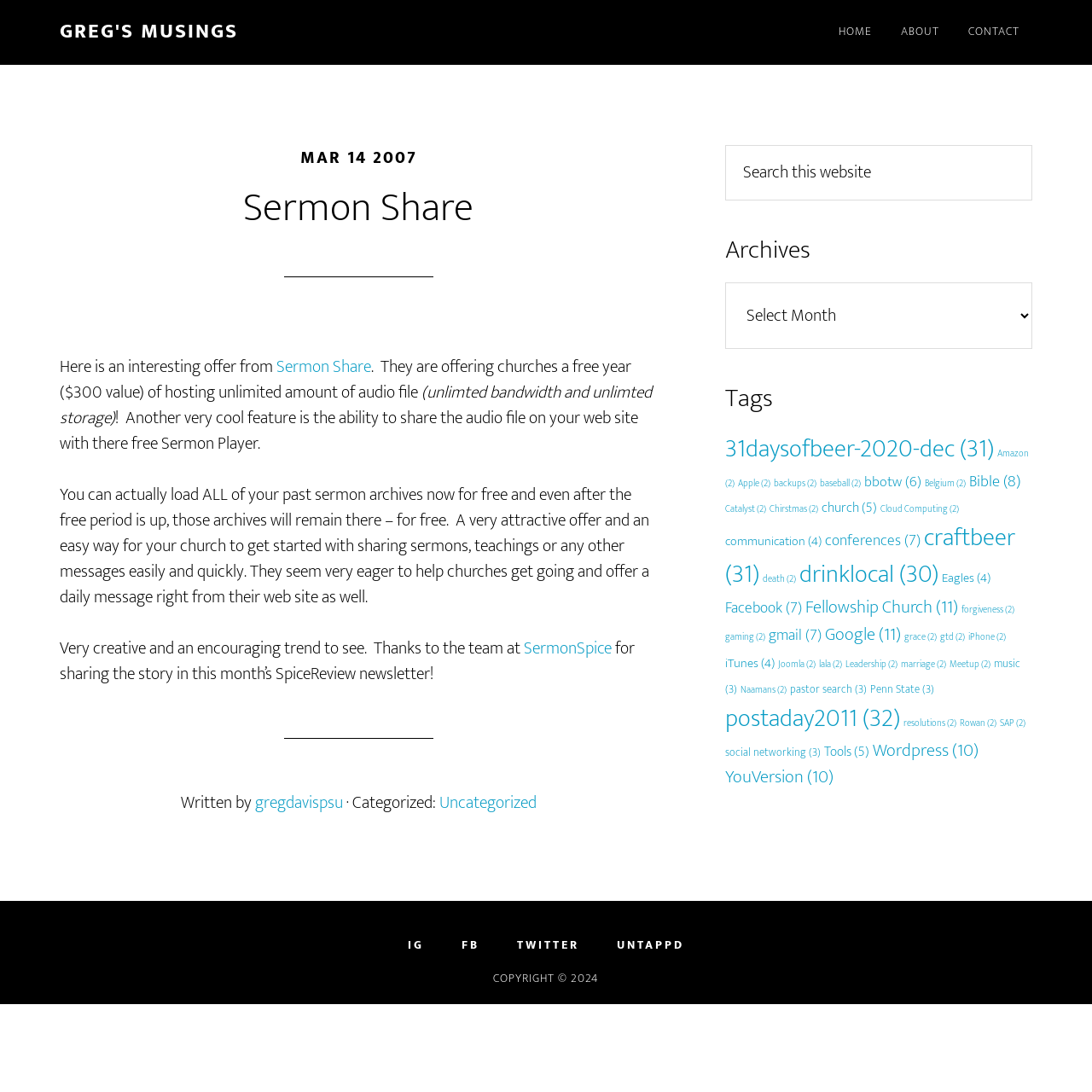What is the name of the website that offers a free year of hosting unlimited audio files?
Using the image, elaborate on the answer with as much detail as possible.

The name of the website can be found in the article section of the webpage, specifically in the link element that contains the static text 'Sermon Share', which is mentioned as offering a free year of hosting unlimited audio files.